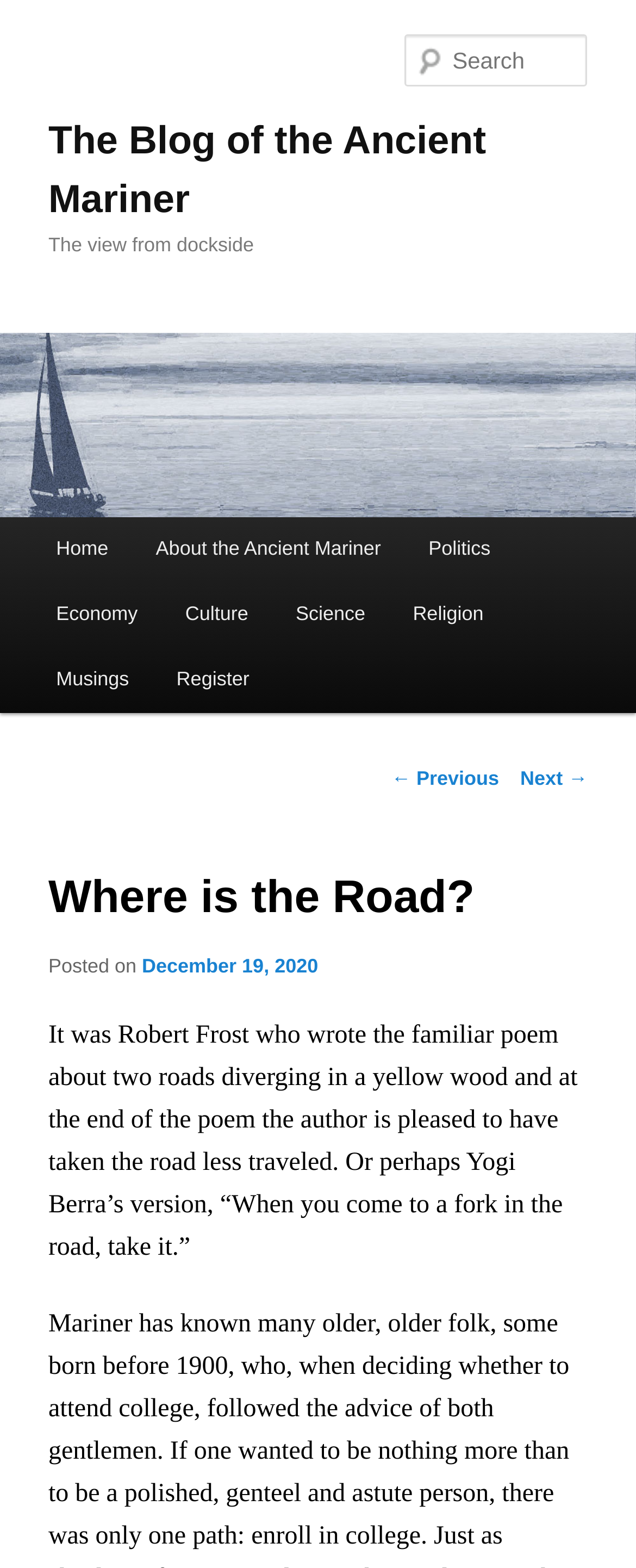Answer this question using a single word or a brief phrase:
What is the date of the post?

December 19, 2020